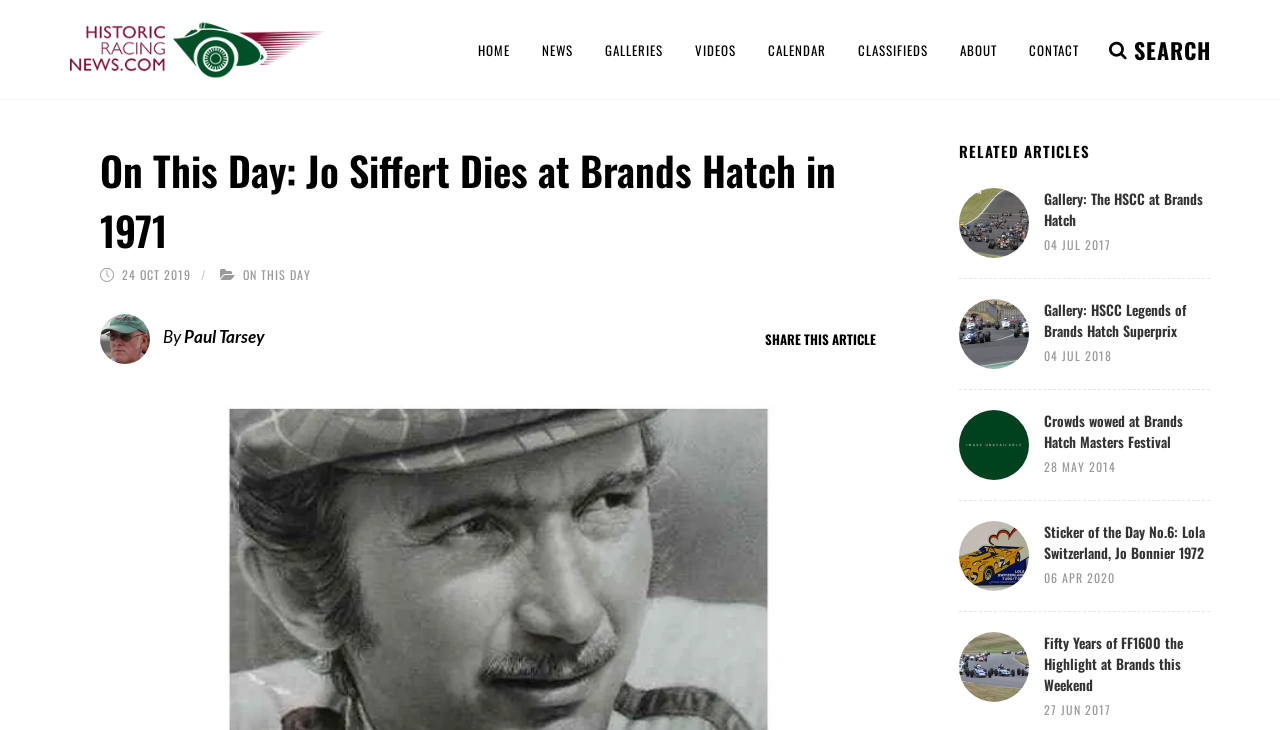Please identify the bounding box coordinates for the region that you need to click to follow this instruction: "Search for something".

[0.866, 0.055, 0.945, 0.082]